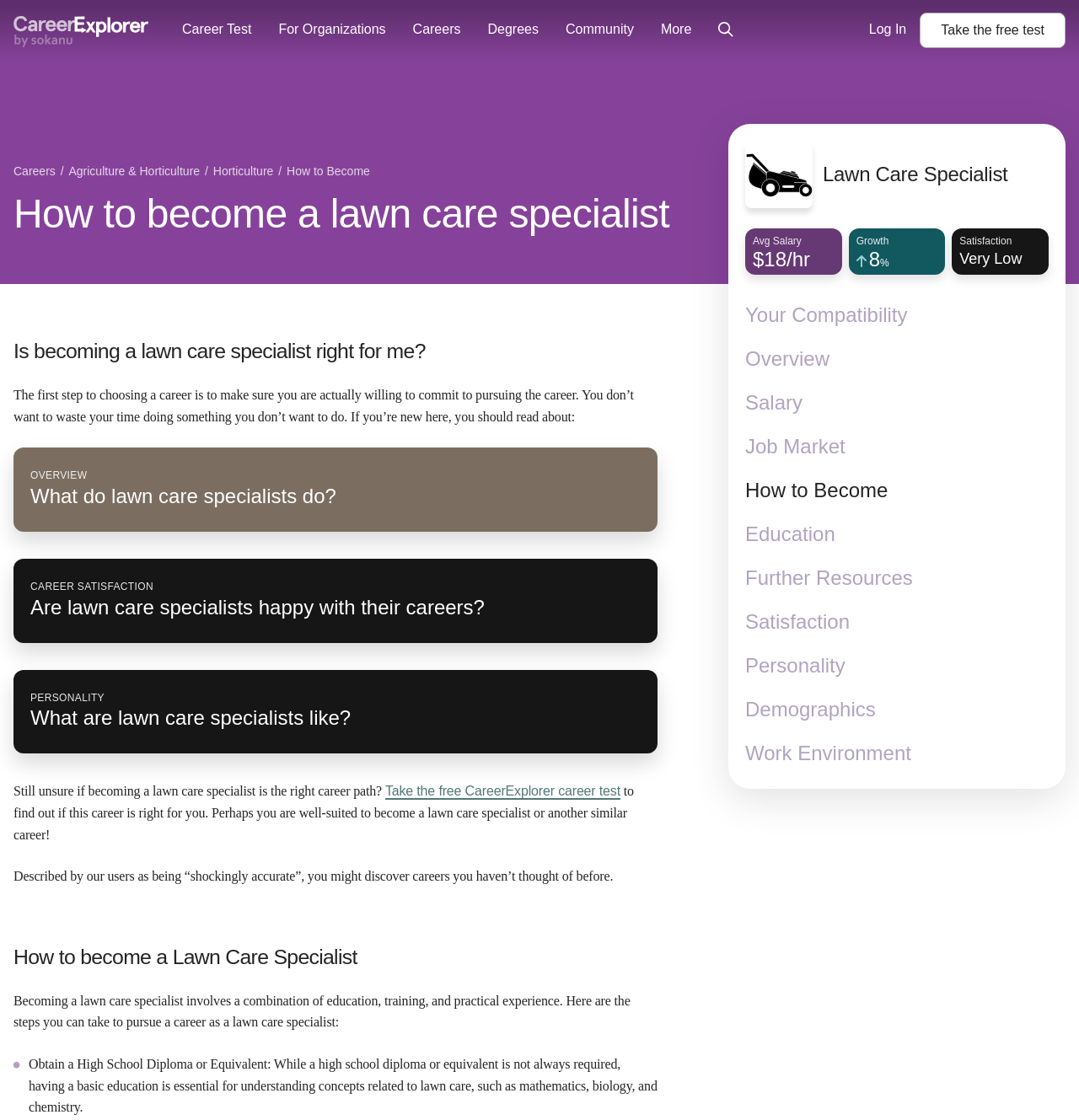Generate an in-depth caption that captures all aspects of the webpage.

The webpage is about becoming a lawn care specialist, with a focus on providing guidance and resources for those interested in pursuing this career path. At the top of the page, there is a navigation menu with links to various sections, including "Career Test", "For Organizations", "Careers", "Degrees", "Community", and "More". 

Below the navigation menu, there is a prominent call-to-action button to take a free career test. On the left side of the page, there is a breadcrumbs list showing the current location within the website, with links to "Careers", "Agriculture & Horticulture", and "Horticulture".

The main content of the page is divided into sections, starting with a heading "How to become a lawn care specialist". The first section asks if becoming a lawn care specialist is right for me, followed by a brief introduction to the career. There are links to learn more about what lawn care specialists do, their career satisfaction, and their personality traits.

Further down the page, there is a section encouraging users to take the free CareerExplorer career test to determine if this career is right for them. This section also includes a brief description of the test and its accuracy.

On the right side of the page, there is a sidebar with information about lawn care specialists, including their average salary, growth rate, and satisfaction level. There are also links to various aspects of the career, such as overview, salary, job market, education, and further resources.

Throughout the page, there are several images, including a logo for CareerExplorer and a thumbnail image related to lawn care specialists. The overall layout is organized and easy to follow, with clear headings and concise text.